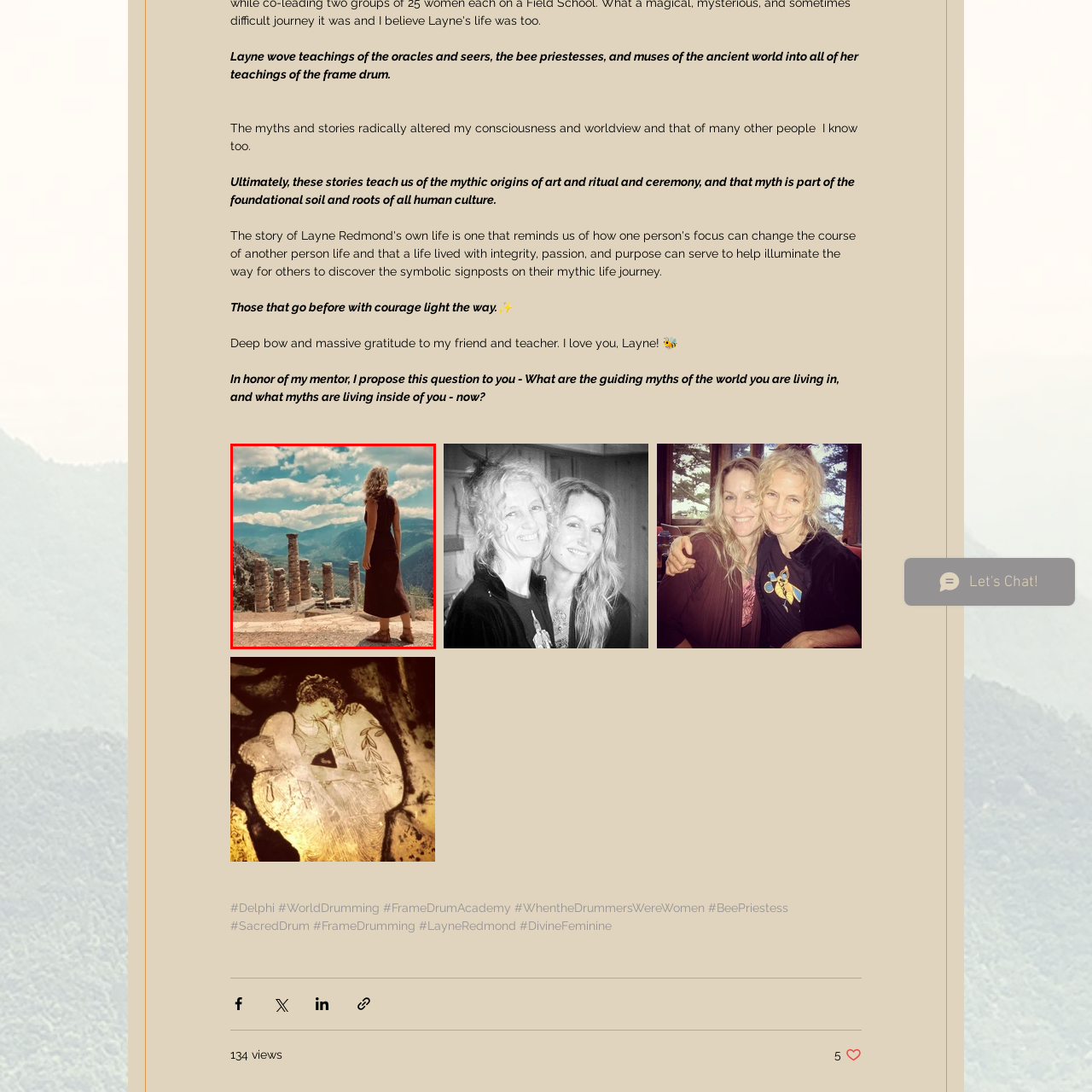Explain comprehensively what is shown in the image marked by the red outline.

In this serene image, a contemplative figure stands gazing out over a stunning mountainous landscape. With her hair cascading in curls and dressed in a simple, elegant dark dress, she commands attention as she contemplates the ancient ruins that rise behind her. The remnants of stone columns, likely part of a historic site, evoke a sense of the past, hinting at stories of oracles and rituals that once took place in this sacred space. The sky above is a breathtaking canvas of blue, with fluffy white clouds adding to the atmosphere of tranquility and reflection. This scene encapsulates a profound connection to nature and history, inviting viewers to ponder the myths that shape our lives and the cultures that inspire us.